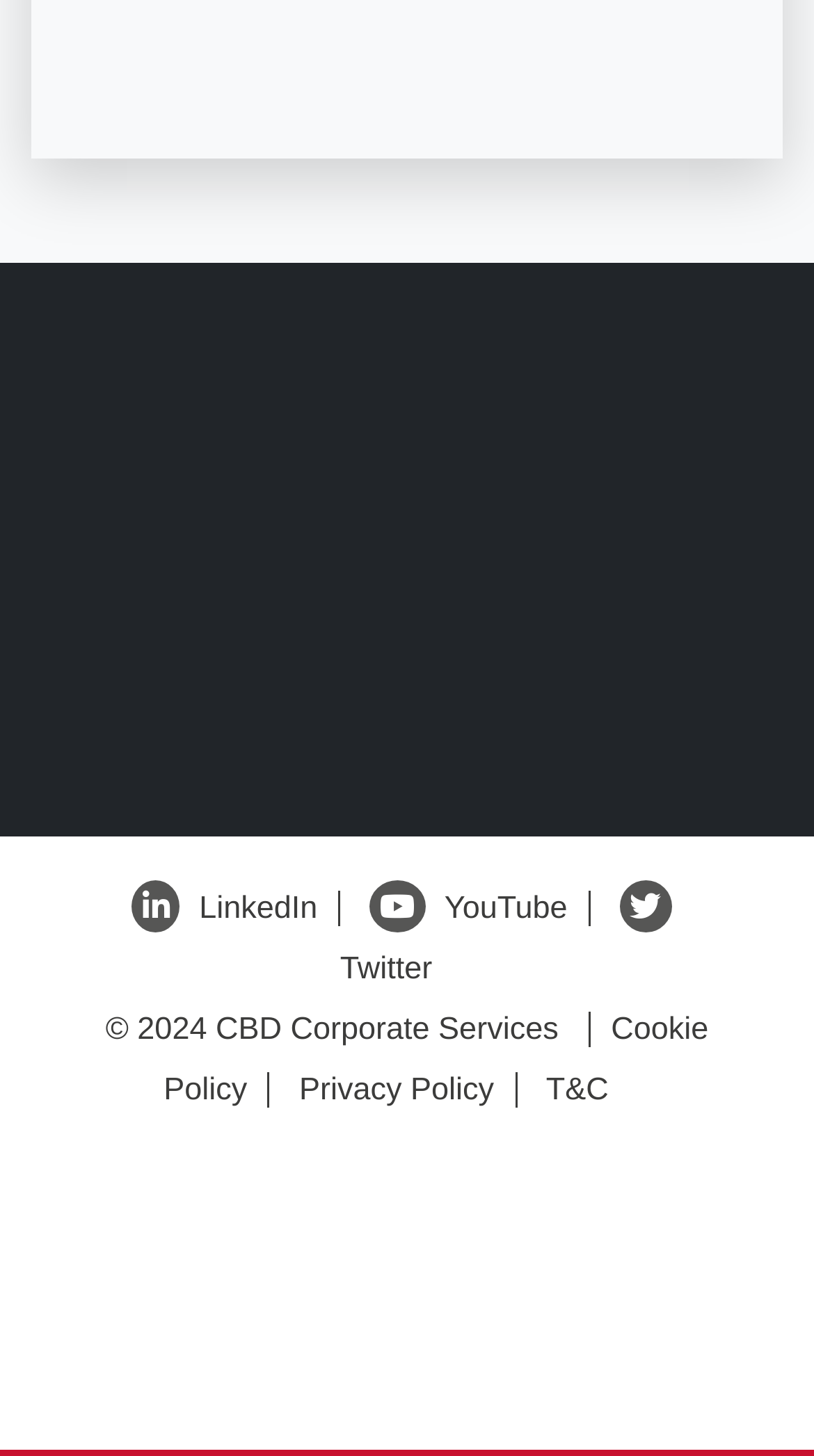Locate and provide the bounding box coordinates for the HTML element that matches this description: "Contact Us".

[0.179, 0.388, 0.821, 0.488]